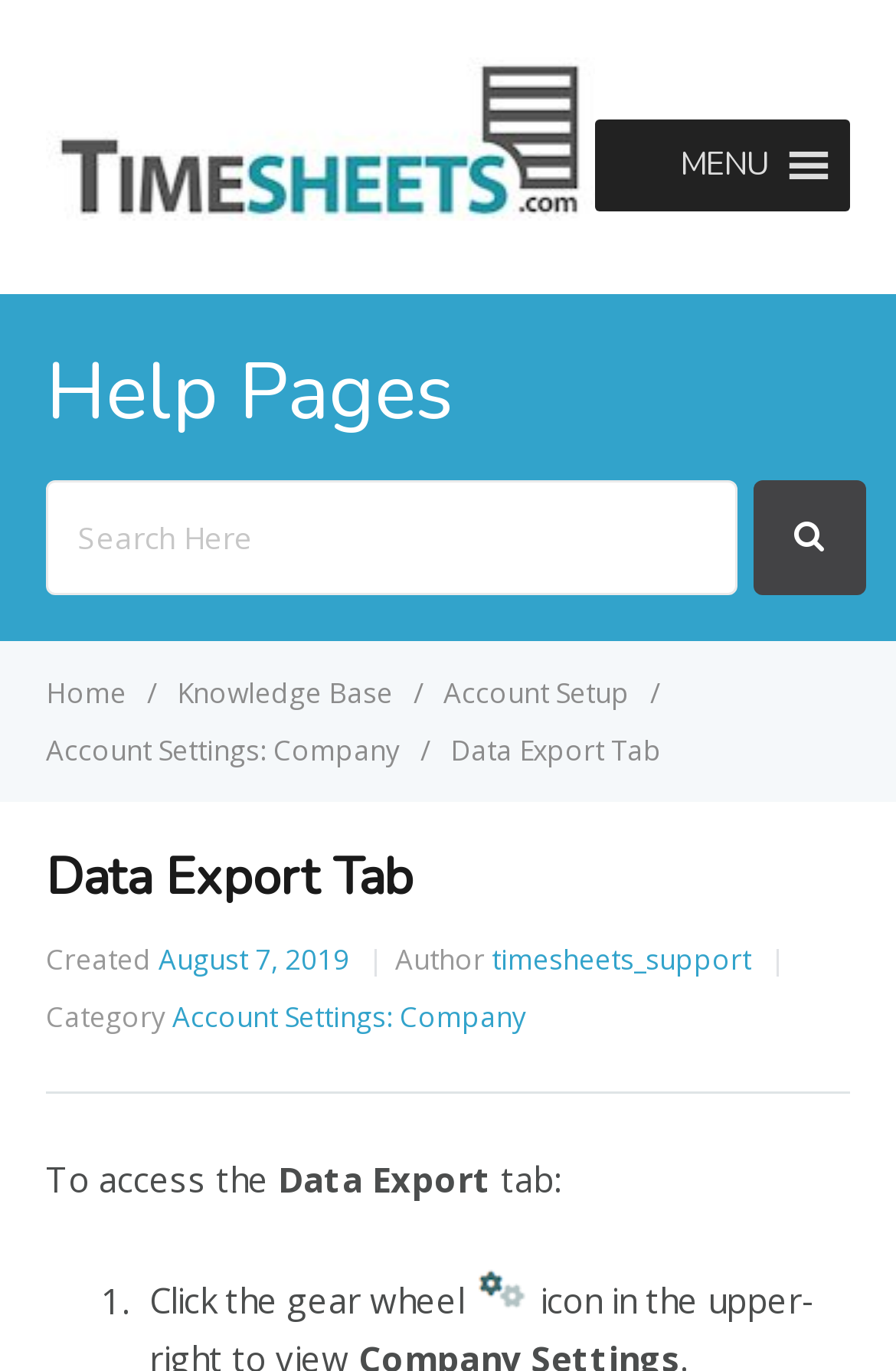Bounding box coordinates are specified in the format (top-left x, top-left y, bottom-right x, bottom-right y). All values are floating point numbers bounded between 0 and 1. Please provide the bounding box coordinate of the region this sentence describes: Account Settings: Company

[0.051, 0.532, 0.454, 0.561]